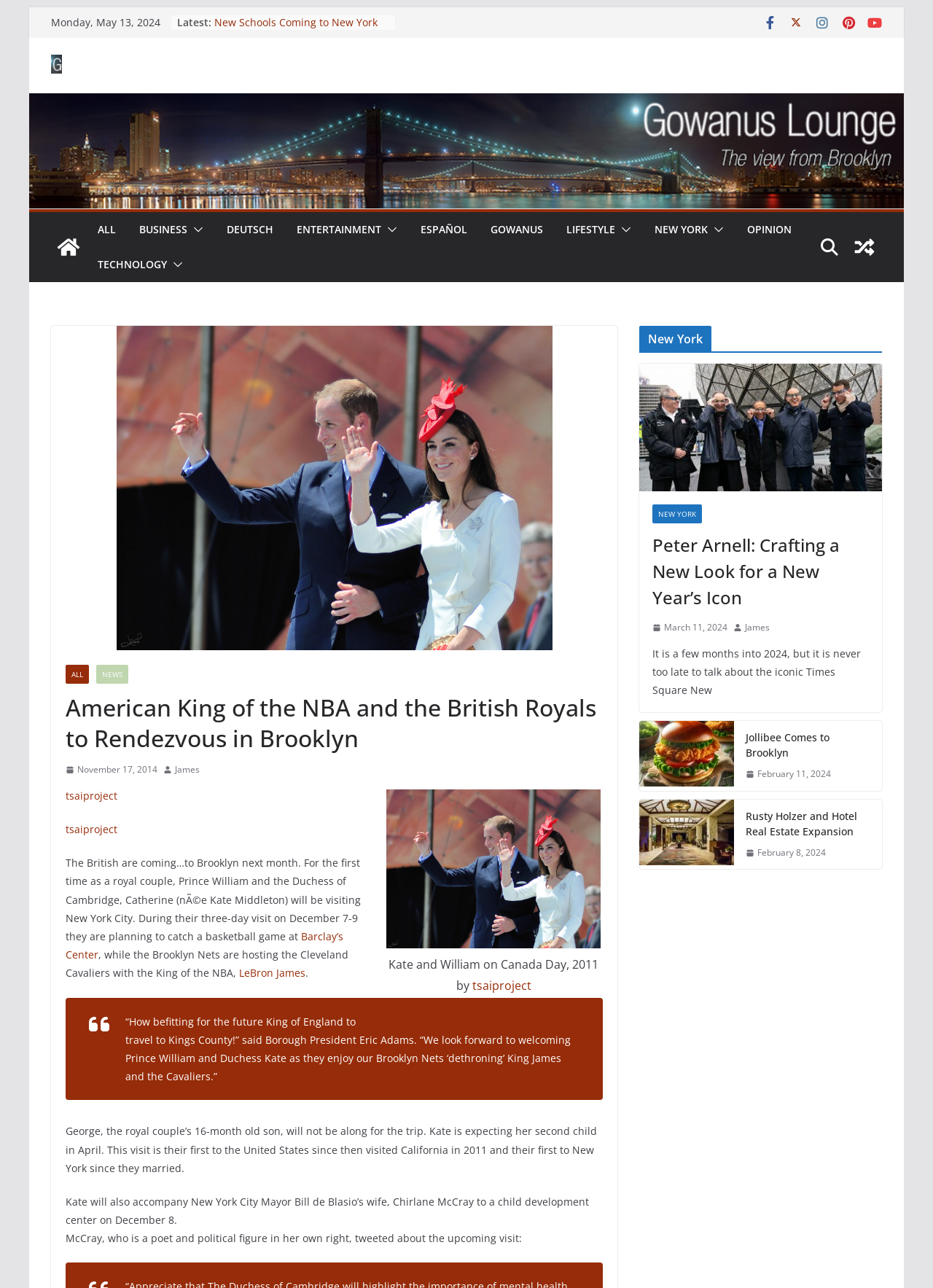Could you find the bounding box coordinates of the clickable area to complete this instruction: "Visit the Gowanus Lounge website"?

[0.055, 0.043, 0.322, 0.059]